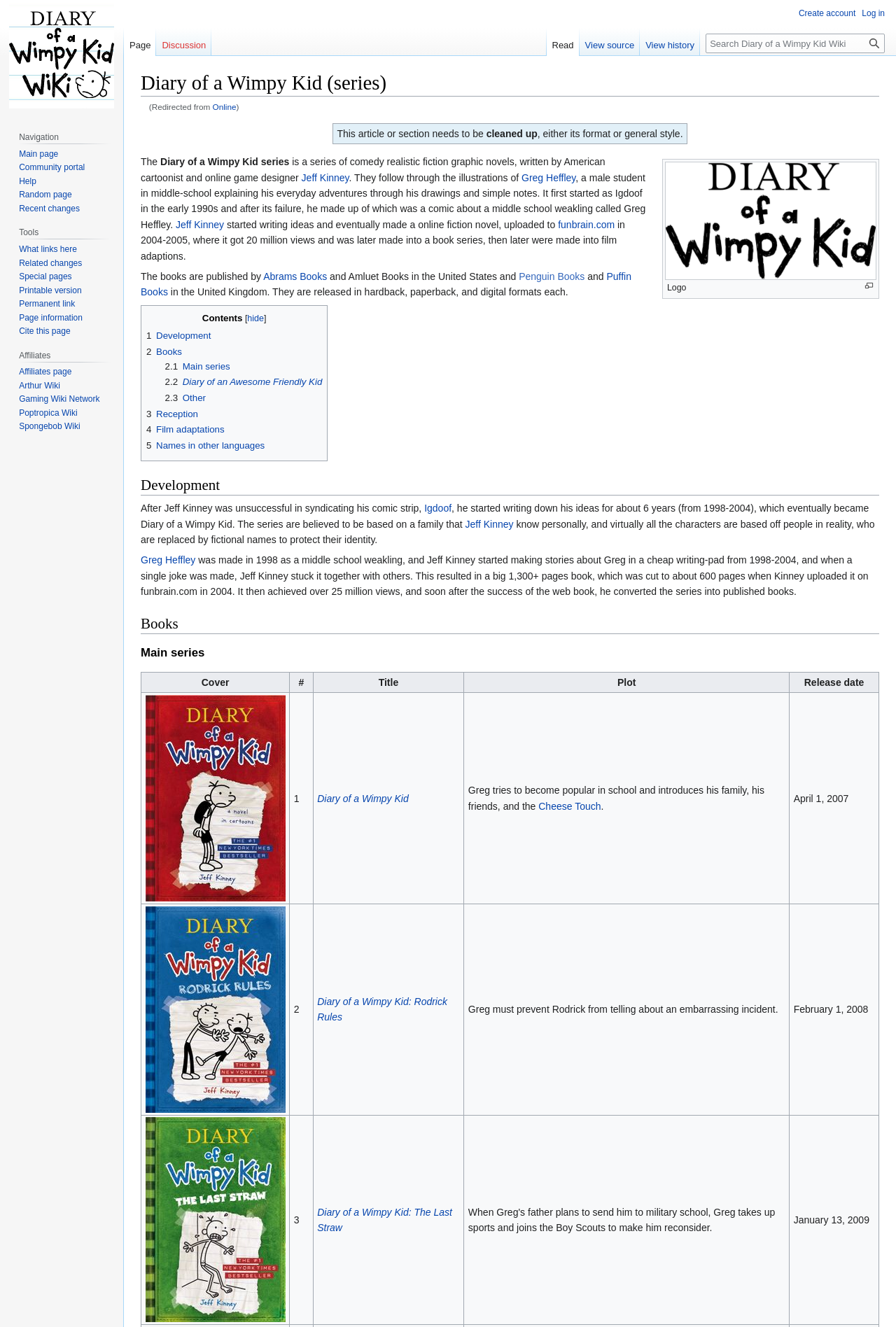Generate the text content of the main headline of the webpage.

Diary of a Wimpy Kid (series)